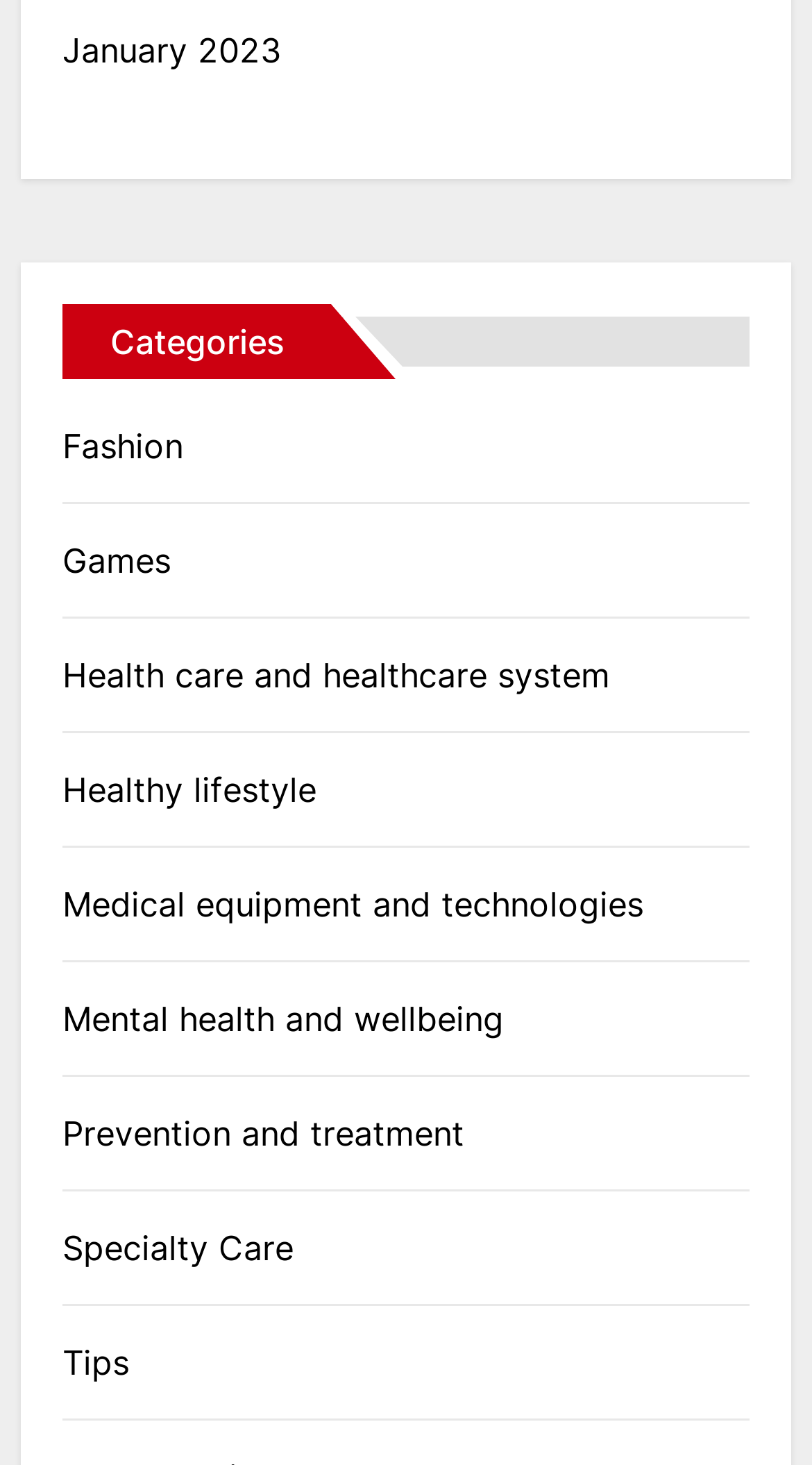Determine the bounding box coordinates for the area that needs to be clicked to fulfill this task: "Explore Fashion". The coordinates must be given as four float numbers between 0 and 1, i.e., [left, top, right, bottom].

[0.077, 0.287, 0.243, 0.321]